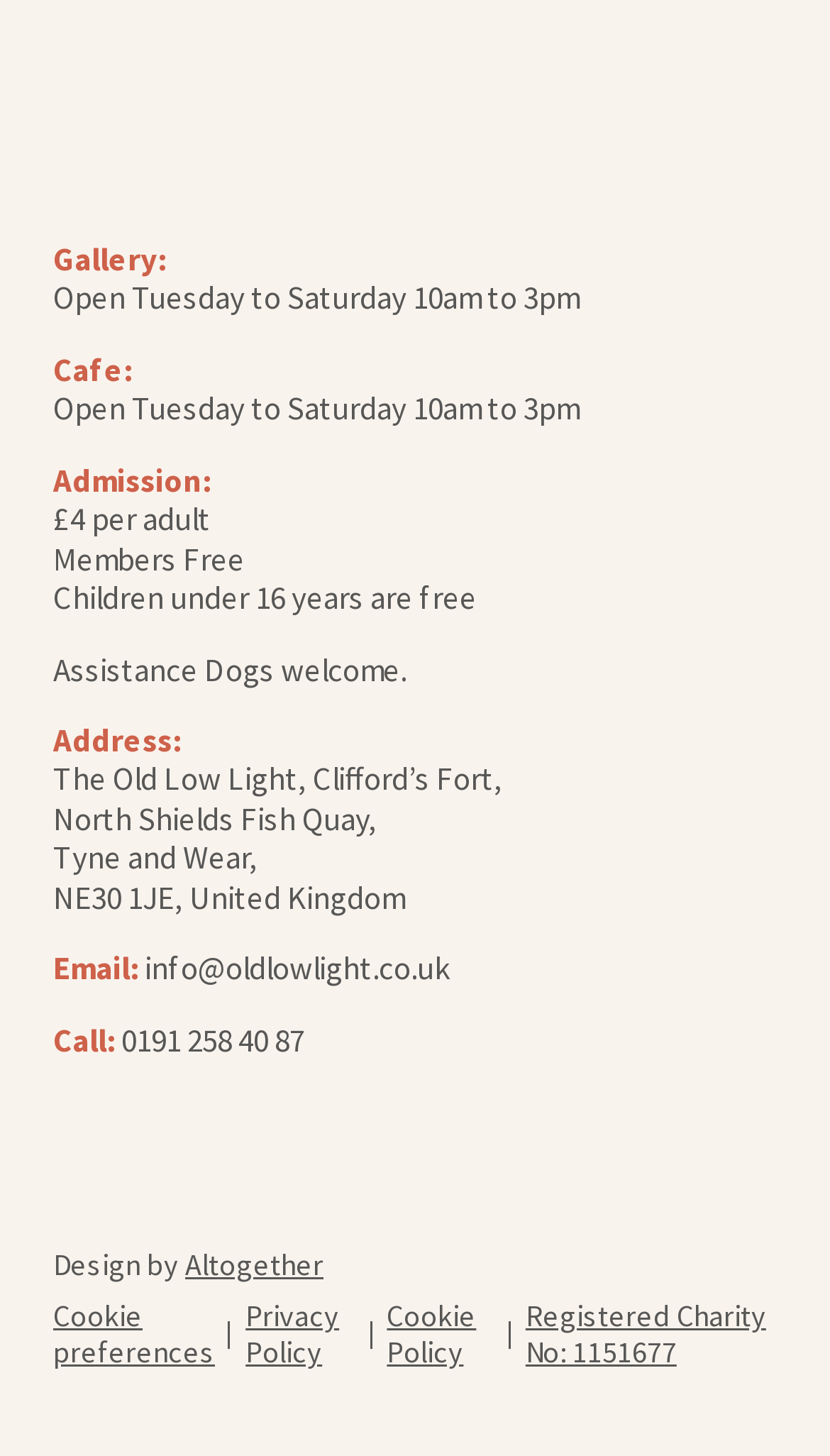Refer to the image and provide a thorough answer to this question:
How much does admission cost for an adult?

The admission cost for an adult can be found in the text '£4 per adult' which is located in the middle of the webpage, under the 'Admission:' section, indicating the cost of admission for an adult.